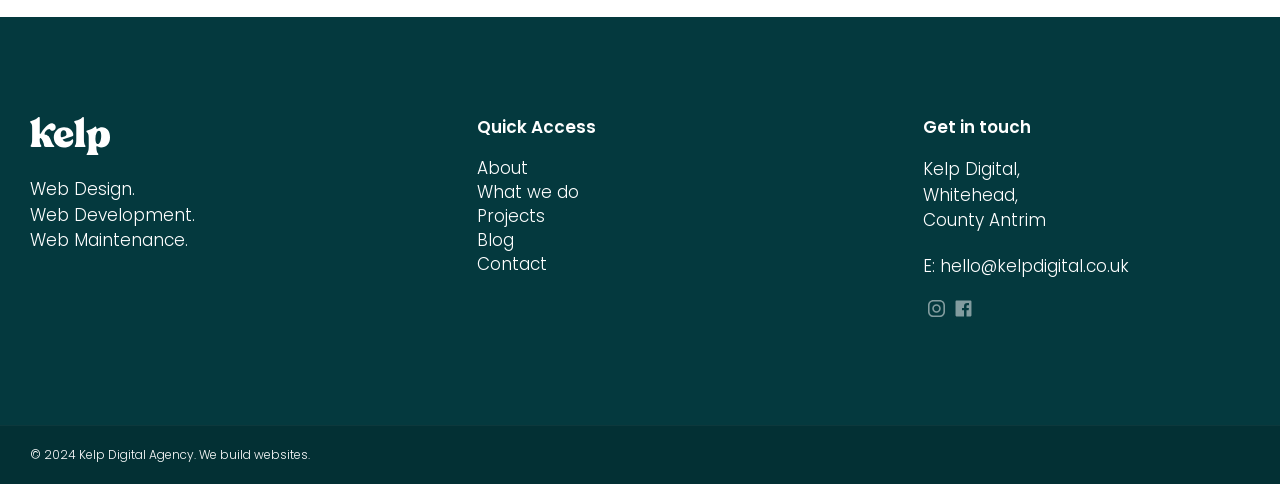Give a one-word or phrase response to the following question: What is the county of the company's location?

County Antrim